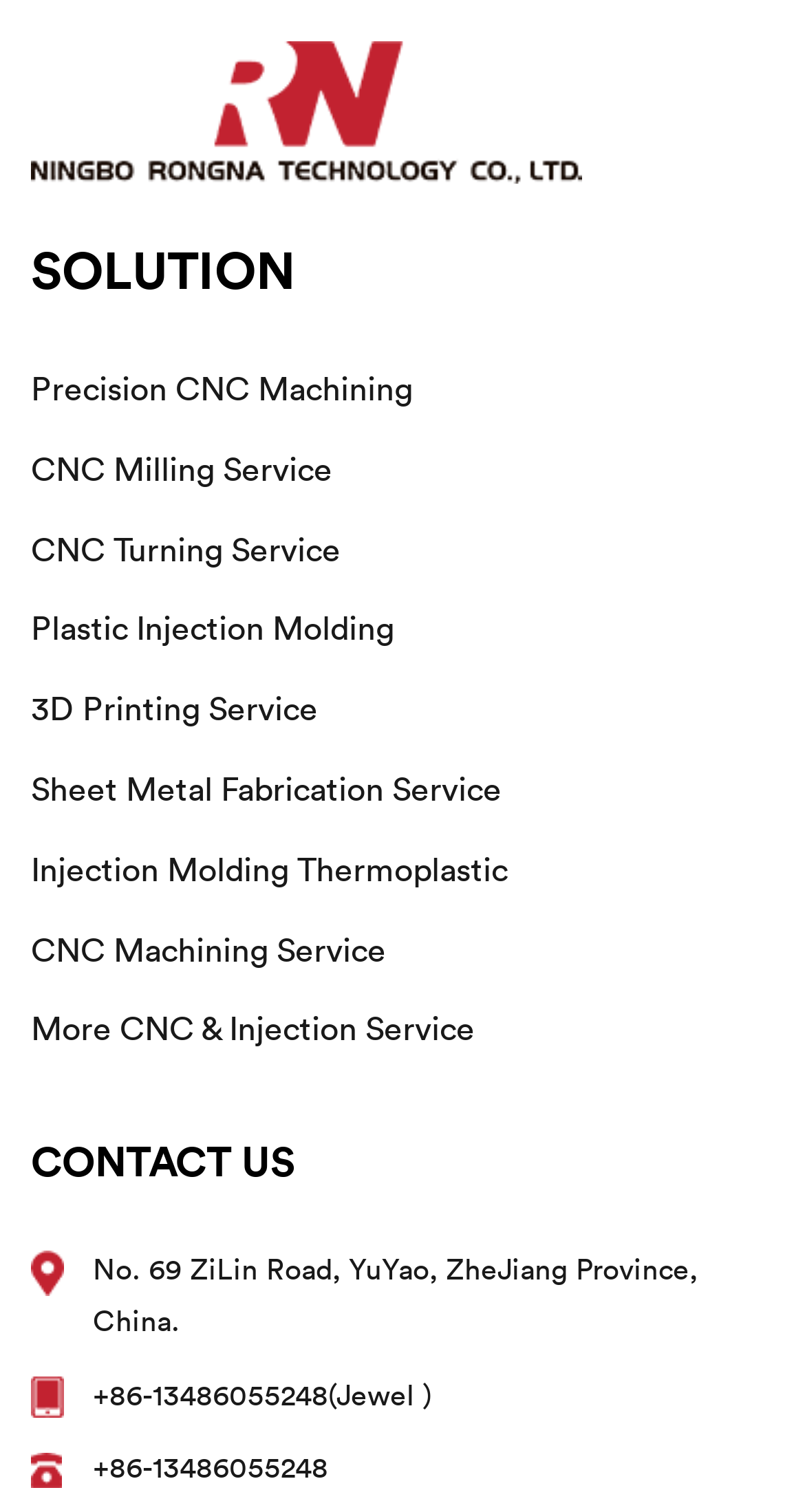Find and specify the bounding box coordinates that correspond to the clickable region for the instruction: "Click on Precision CNC Machining".

[0.038, 0.243, 0.513, 0.27]